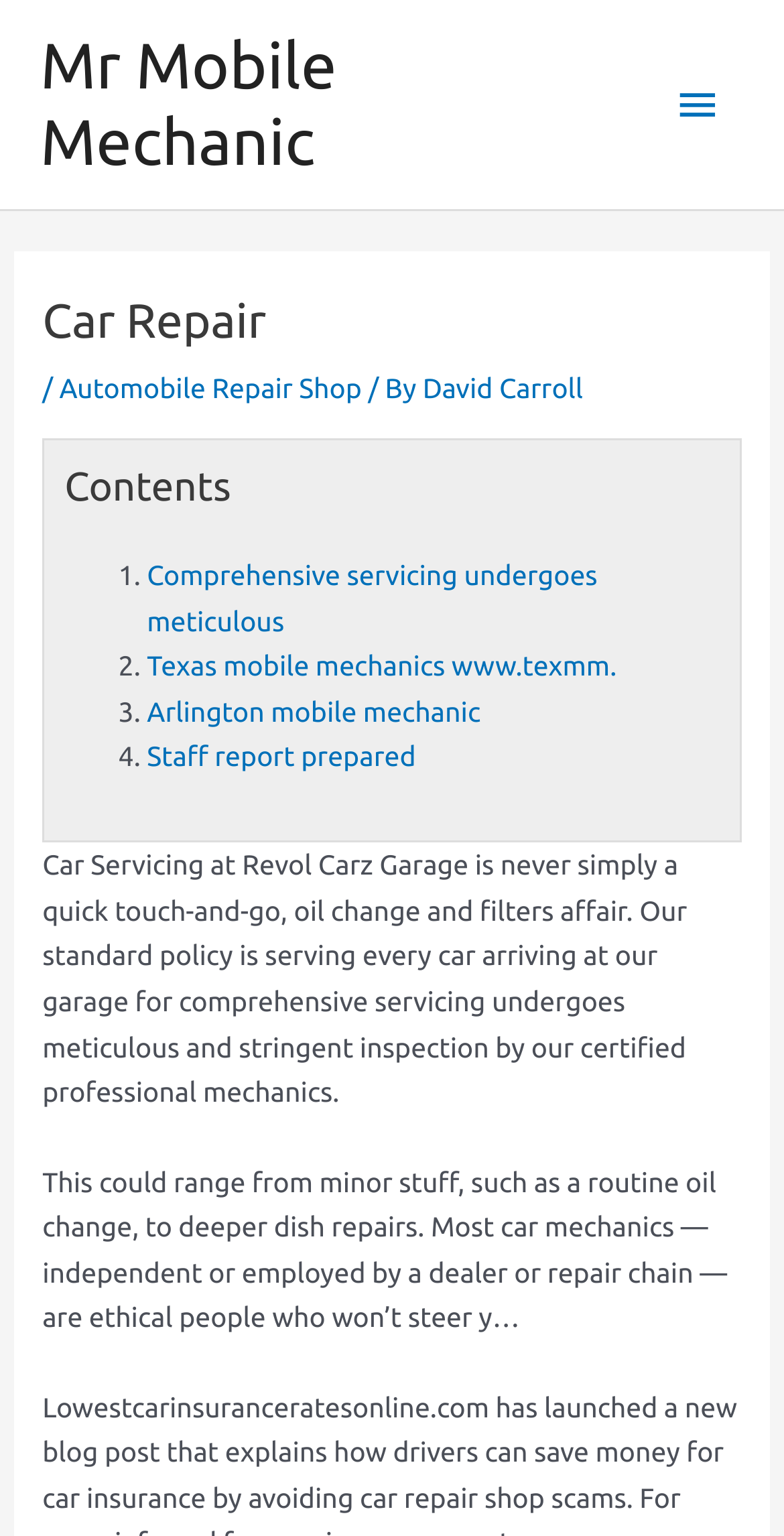Give a detailed account of the webpage.

The webpage is about car repair services, specifically Mr. Mobile Mechanic. At the top left, there is a link to the website's main page, "Mr. Mobile Mechanic". On the top right, there is a main menu button that, when expanded, reveals a header section with the title "Car Repair" and a link to "Automobile Repair Shop" followed by "By David Carroll". 

Below the header section, there is a heading "Contents" followed by a list of four links, each with a number marker. The links are "Comprehensive servicing undergoes meticulous", "Texas mobile mechanics www.texmm.", "Arlington mobile mechanic", and "Staff report prepared". 

Underneath the list, there is a paragraph of text that describes the car servicing policy at Revol Carz Garage, stating that it is not just a quick oil change and filter replacement, but rather a comprehensive servicing that undergoes meticulous and stringent inspection by certified professional mechanics. The text continues to explain that this could range from minor tasks like routine oil changes to deeper repairs, and that most car mechanics are ethical and won't steer customers wrong.